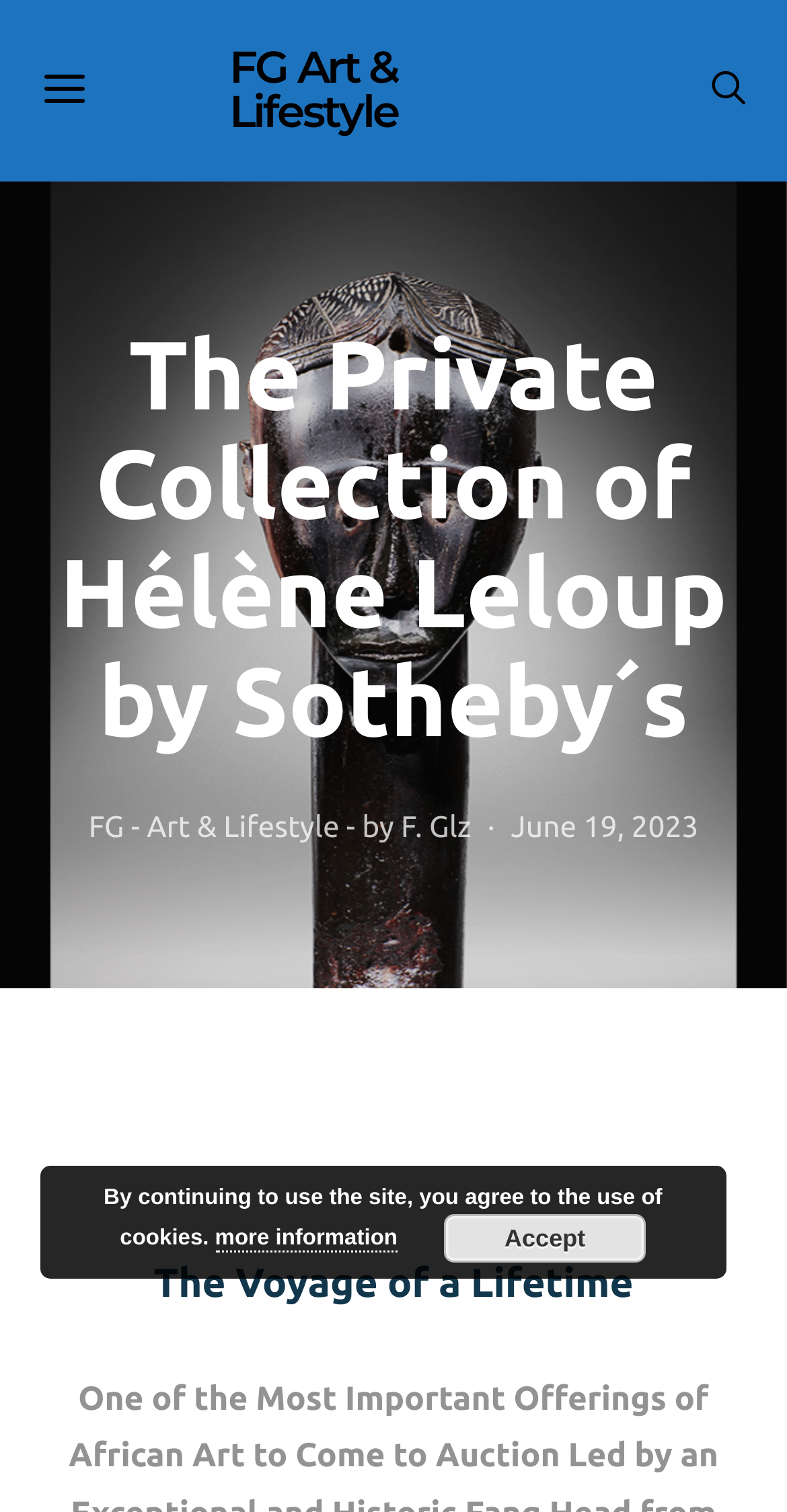Present a detailed account of what is displayed on the webpage.

The webpage appears to be an auction page for "The Private Collection of Hélène Leloup by Sotheby´s" on the FG Art & Lifestyle website. At the top left, there is a button with an icon, and next to it, a link to the FG Art & Lifestyle website. On the top right, there is another link with an icon.

Below these elements, a prominent heading displays the title "The Private Collection of Hélène Leloup by Sotheby´s". Underneath this heading, there are two links: one to "FG - Art & Lifestyle - by F. Glz" and another to "June 19, 2023".

Further down, a subheading "The Voyage of a Lifetime" is positioned. At the bottom of the page, there is a notice stating "By continuing to use the site, you agree to the use of cookies." This notice is accompanied by a "more information" link and an "Accept" button.